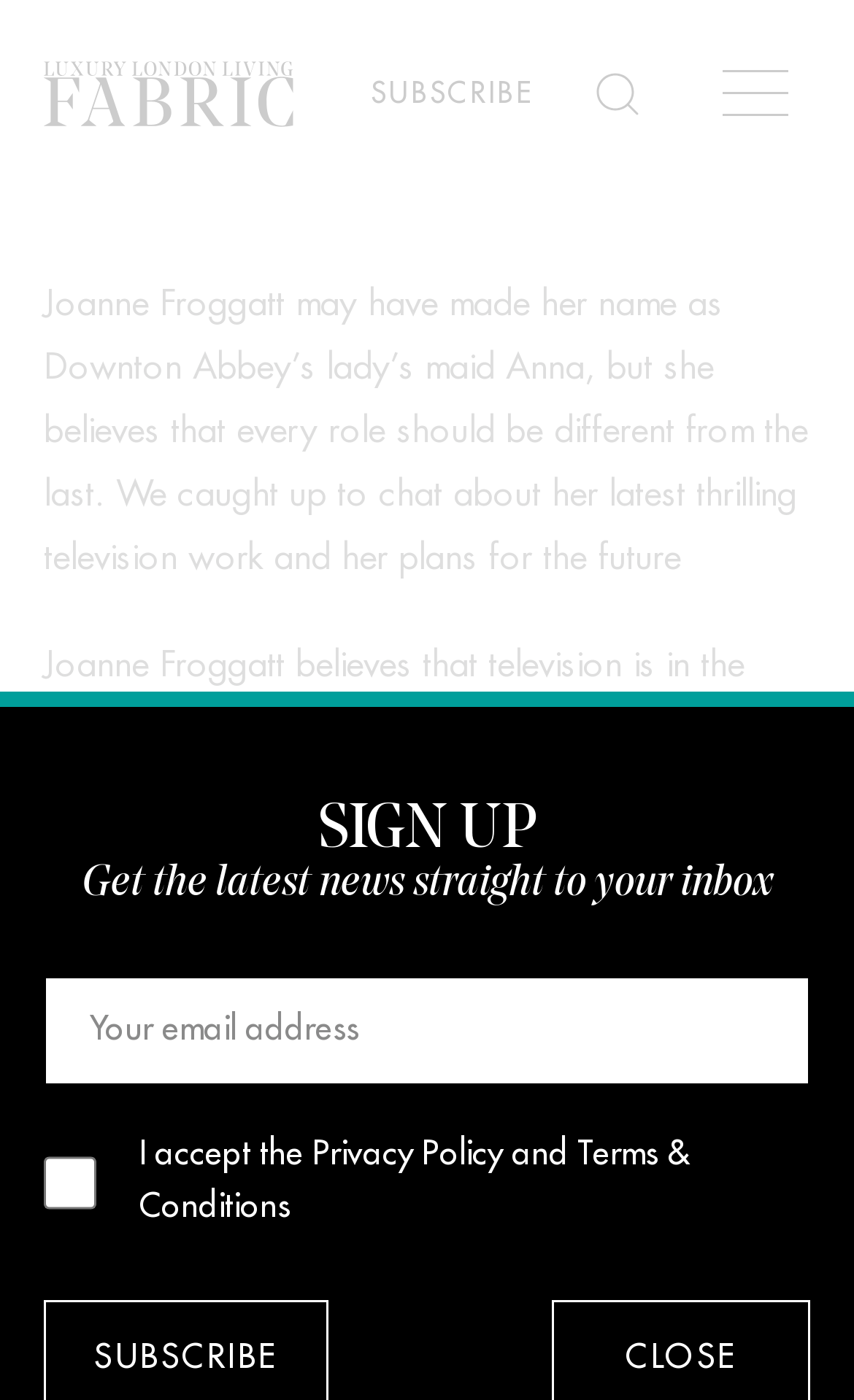Detail the various sections and features present on the webpage.

This webpage appears to be an article about actress Joanne Froggatt, featuring an interview with her about her latest television work and plans for the future. At the top left of the page, there is a site logo, accompanied by a link to subscribe to the website. To the right of the logo, there are two more links, one of which is an empty link.

The main content of the page begins with a series of static text elements, which form a paragraph discussing Joanne Froggatt's career and her latest role in the thriller "Liar". The text is divided into several elements, with the title "Downton Abbey" standing out in a slightly larger font. The text continues to discuss Froggatt's views on the current state of television and her reasons for taking on the lead role in "Liar".

Below the main article, there are several links and interactive elements. On the left, there are links to "Diary" and "Win", while on the right, there is a call to action to sign up for a newsletter, accompanied by a text box to enter an email address and a checkbox to accept the privacy policy and terms & conditions. There are also links to the privacy policy and terms & conditions.

At the very bottom of the page, there is a repeated link to subscribe to the website, which appears to be a call to action to encourage readers to sign up for the newsletter.